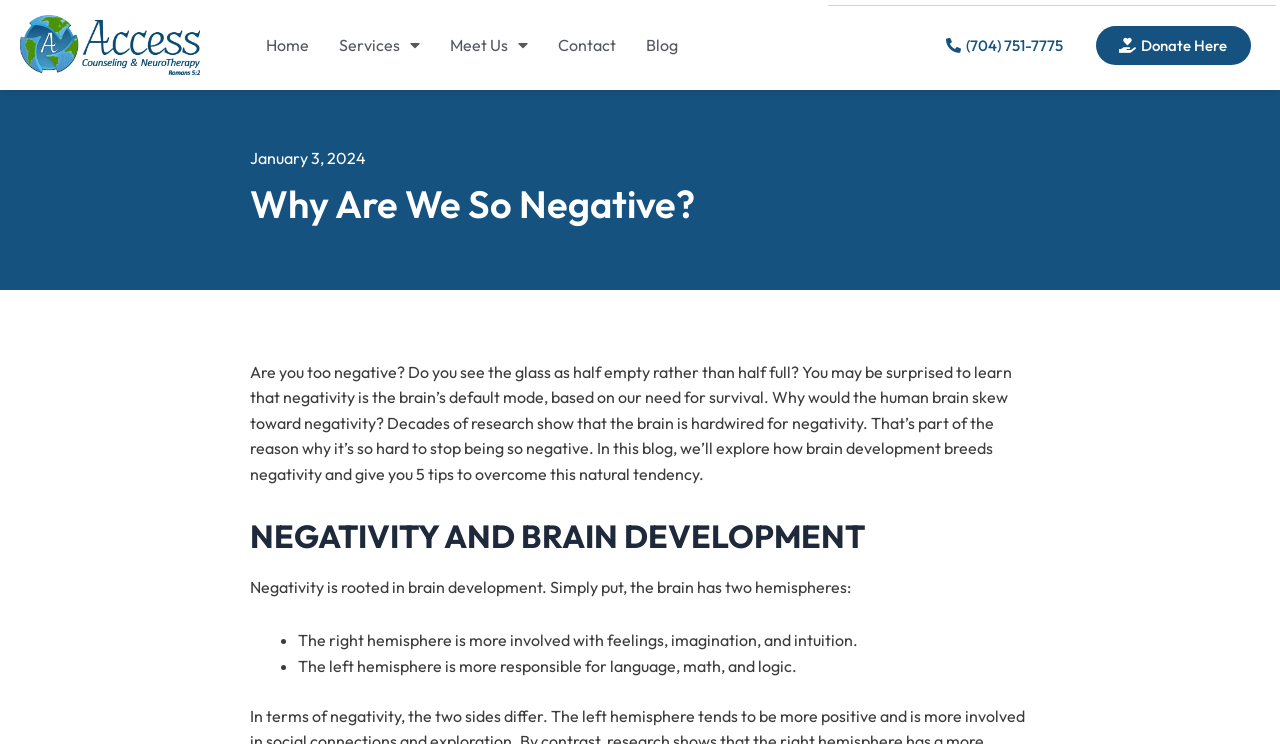What is the default mode of the brain?
Using the details from the image, give an elaborate explanation to answer the question.

According to the webpage, the brain's default mode is negativity, which is based on our need for survival. This is mentioned in the introductory paragraph of the blog post.